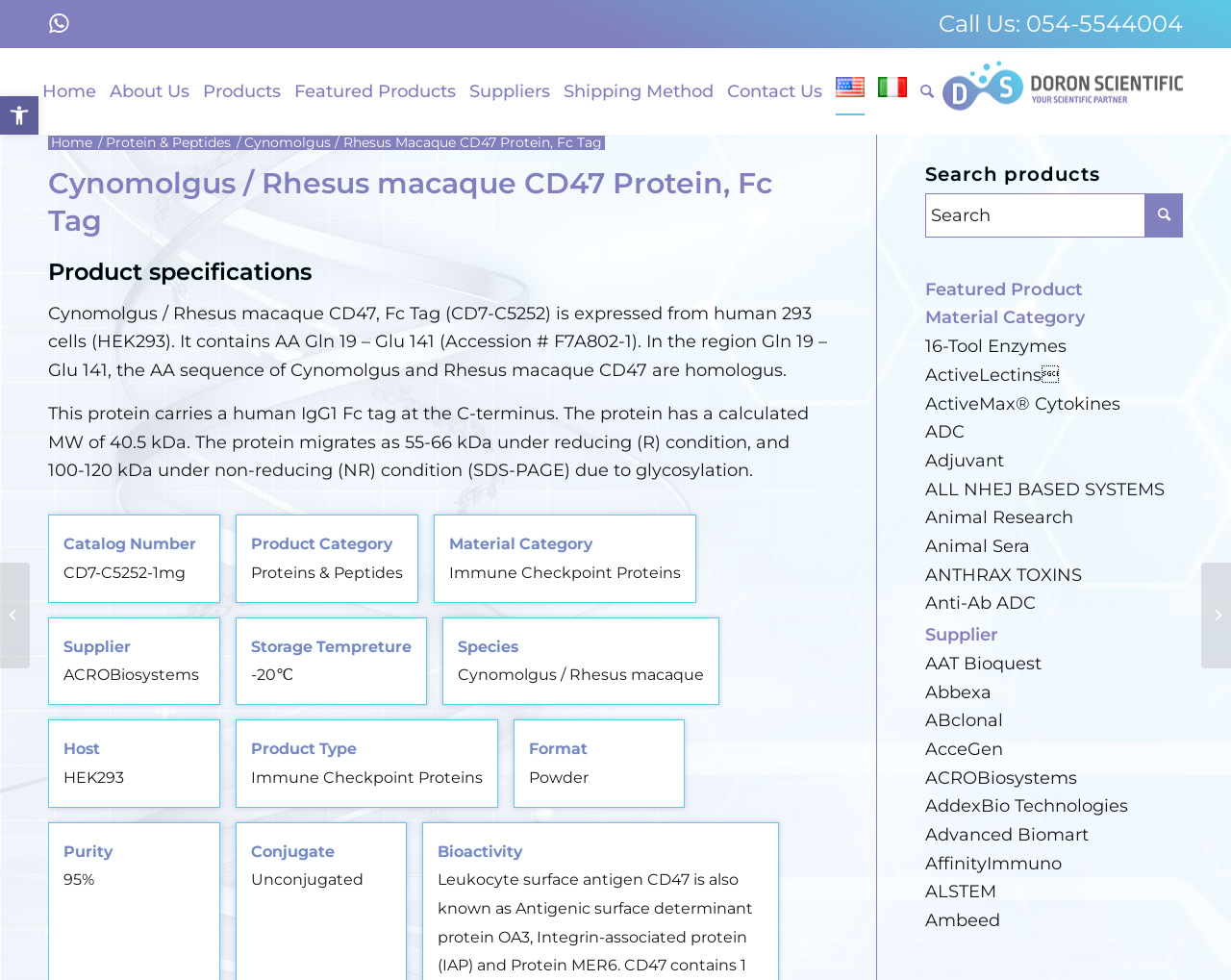What is the format of CD7-C5252-1mg?
Kindly answer the question with as much detail as you can.

I found the format by looking at the product specifications section, where it lists 'Format' as 'Powder'.